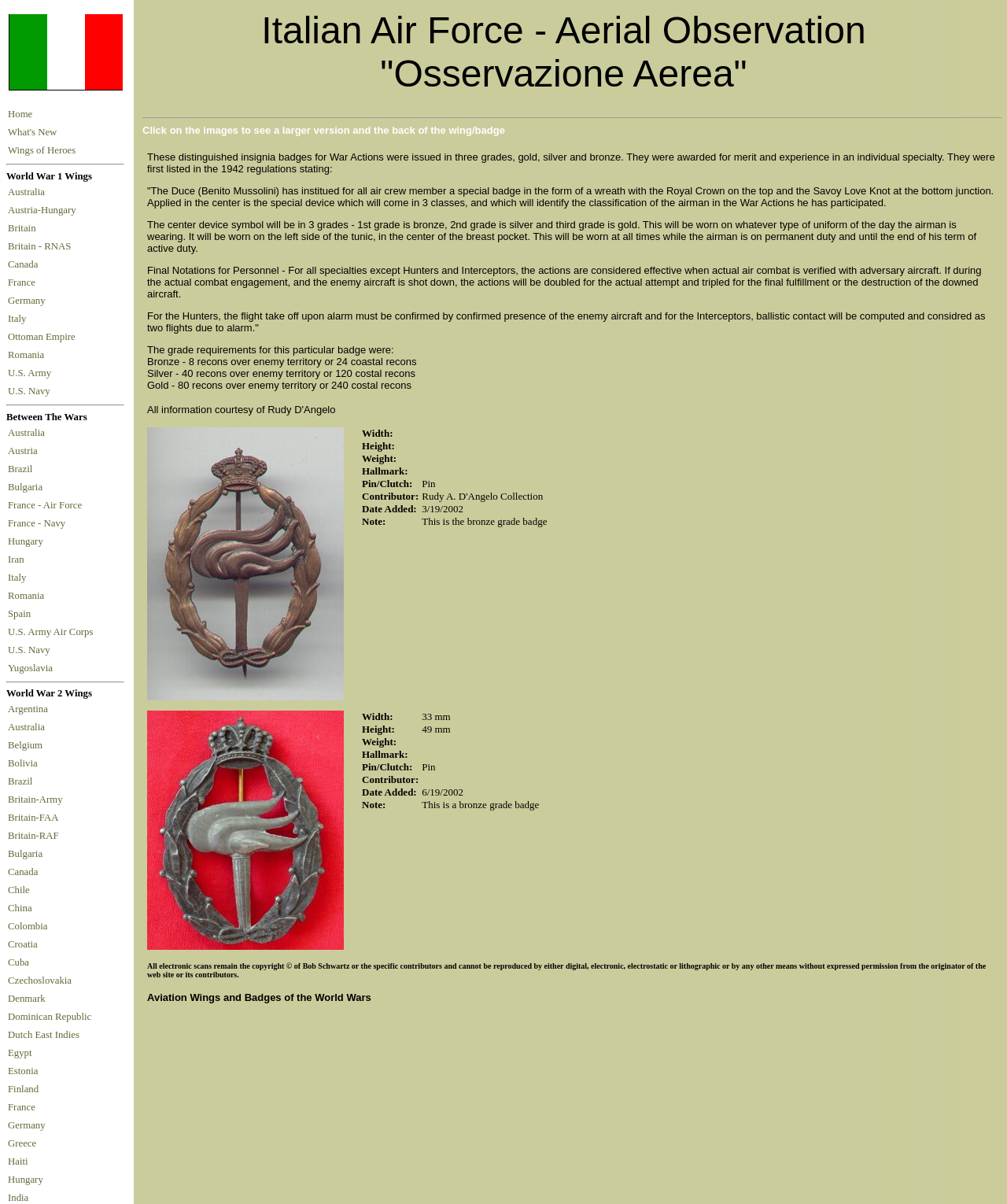Give a concise answer using only one word or phrase for this question:
How many grades of badges were issued?

Three